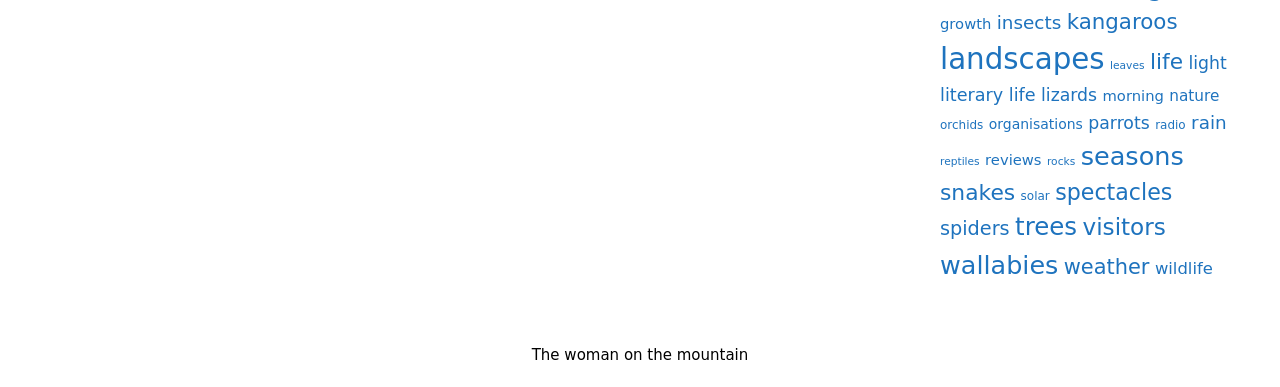How many categories are listed on the webpage?
Based on the visual content, answer with a single word or a brief phrase.

30